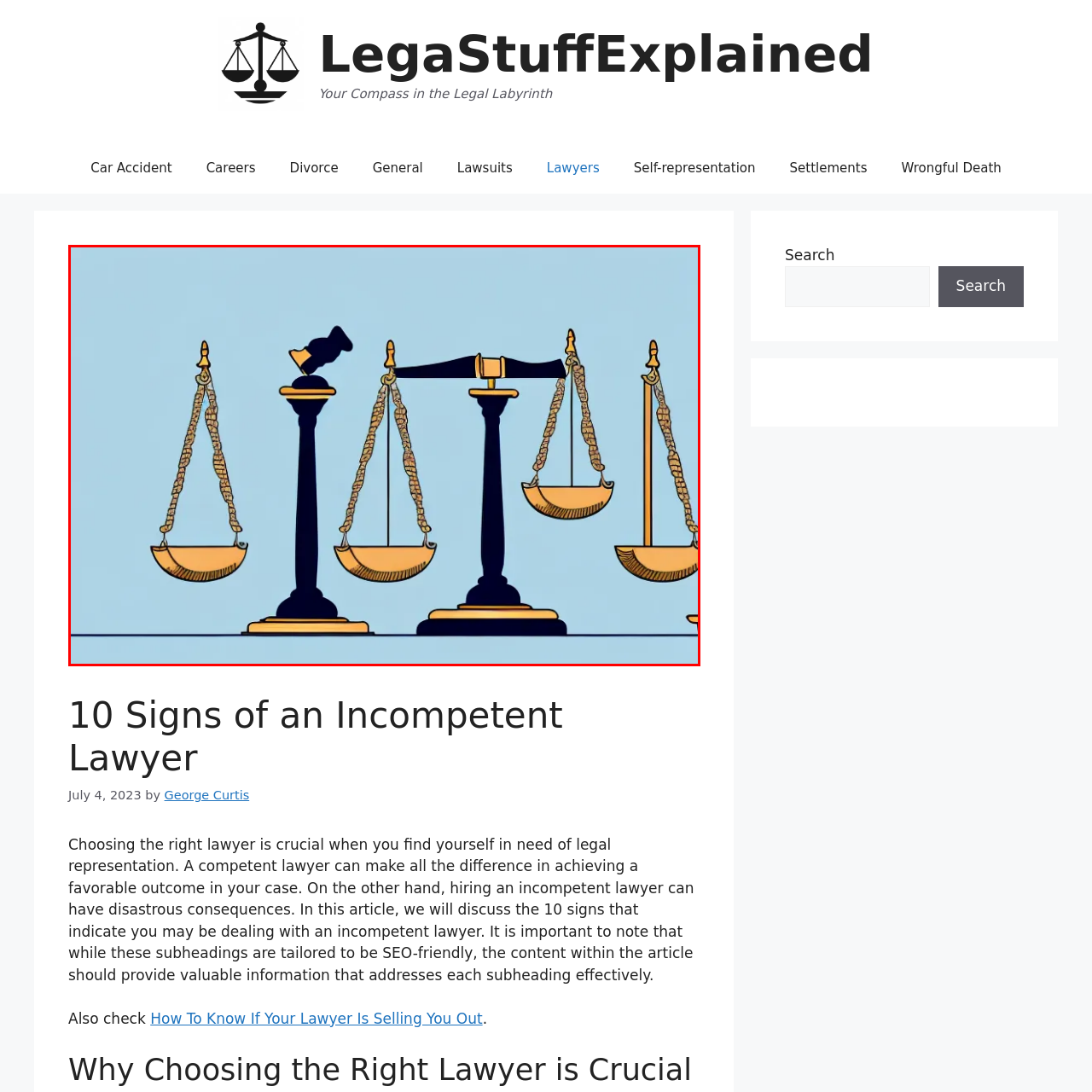Deliver a detailed account of the image that lies within the red box.

The image showcases a stylized depiction of justice symbols, prominently featuring three scales of justice balanced on ornate pedestals, indicative of fairness and legal integrity. At the far left, a gavel sits atop one of the pedestals, symbolizing authority and the legal process. The scales are represented in a classic design, with golden pans suspended by intricately linked chains, emphasizing the weight of justice. This visual representation is well-suited to accompany an article discussing the "10 Signs of an Incompetent Lawyer," highlighting the importance of competent legal representation in navigating the complexities of law. The soothing blue background reinforces a sense of calmness and order, reflective of the intended message regarding the necessity of reliability in legal services.